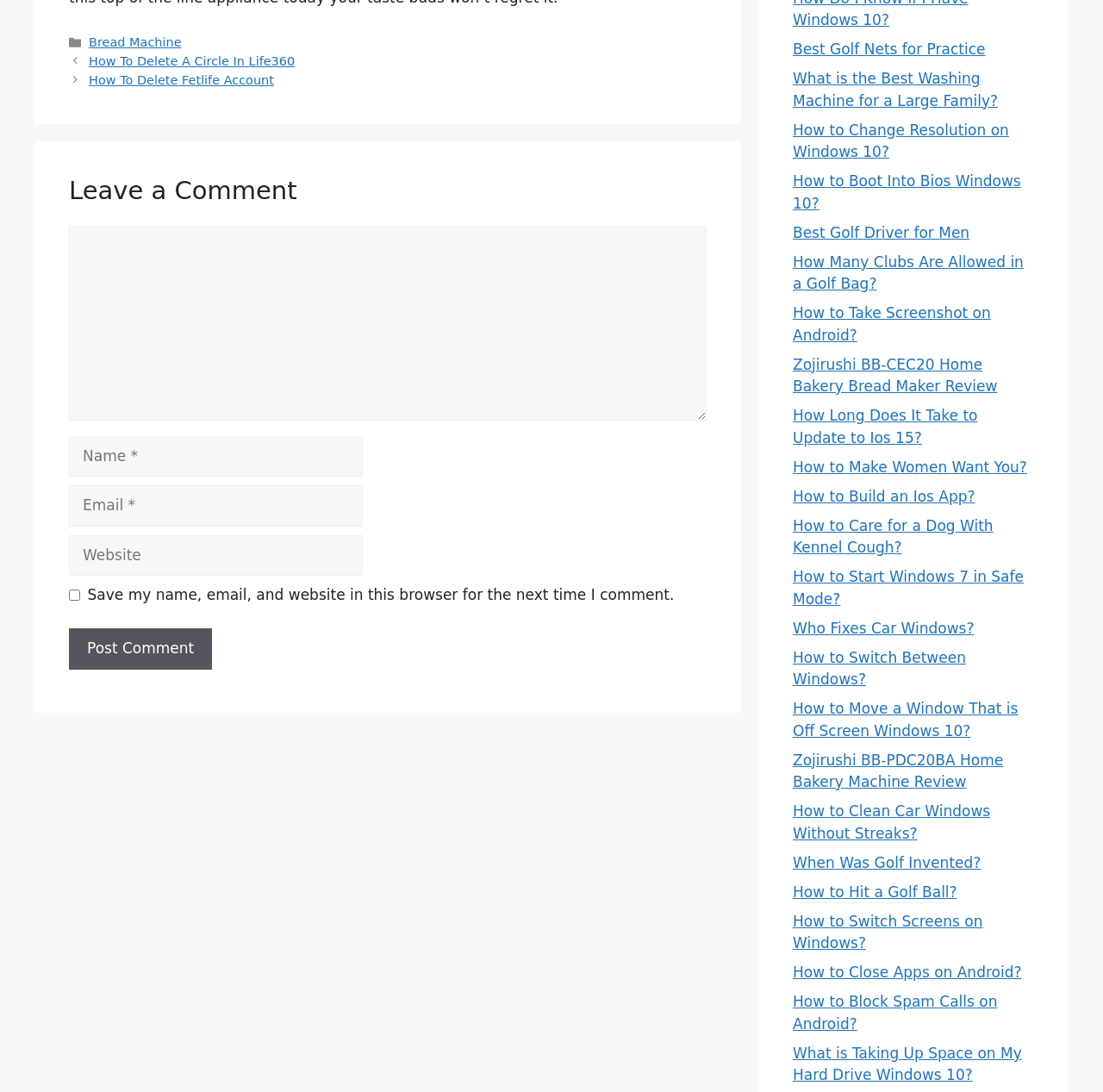How many links are available in the footer section?
Answer the question with as much detail as possible.

In the footer section, I can see three links: 'Bread Machine', 'Posts', and 'Categories'. These links are part of the footer section, which is indicated by the 'FooterAsNonLandmark' element type.